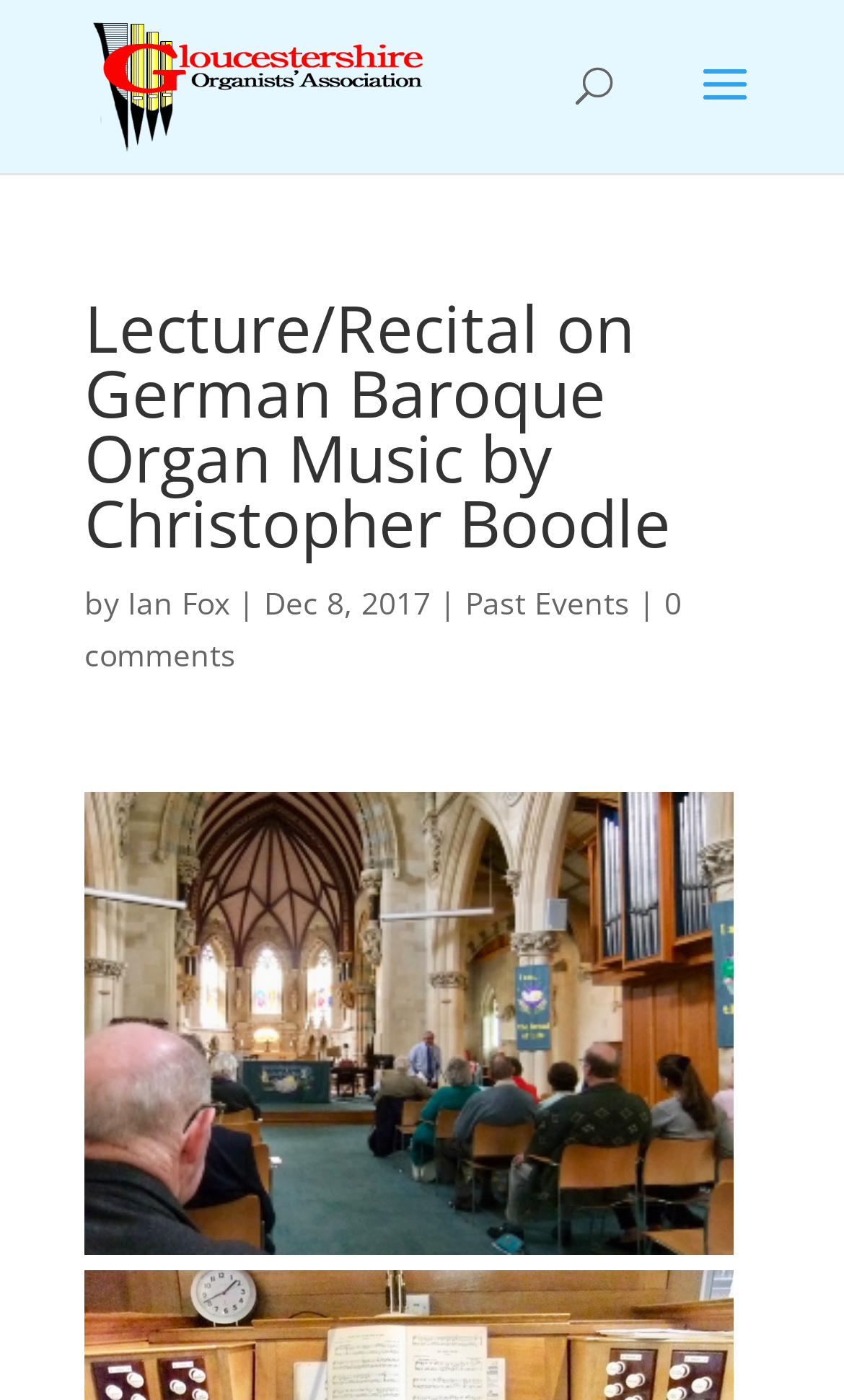Using the provided description: "Ian Fox", find the bounding box coordinates of the corresponding UI element. The output should be four float numbers between 0 and 1, in the format [left, top, right, bottom].

[0.151, 0.416, 0.272, 0.445]